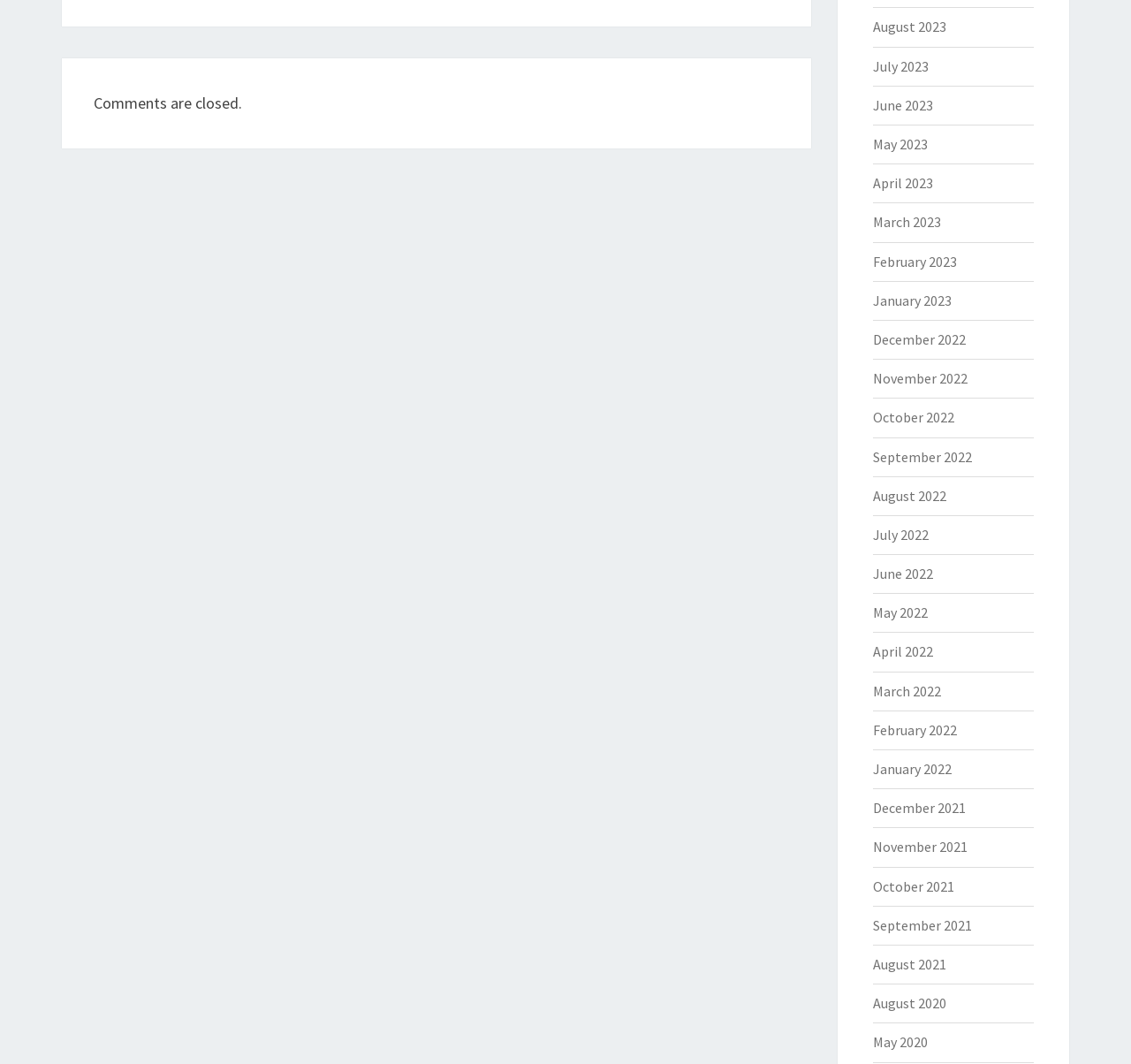What is the status of comments on this webpage?
Provide a well-explained and detailed answer to the question.

The webpage has a static text element 'Comments are closed.' which indicates that comments are not allowed on this webpage.